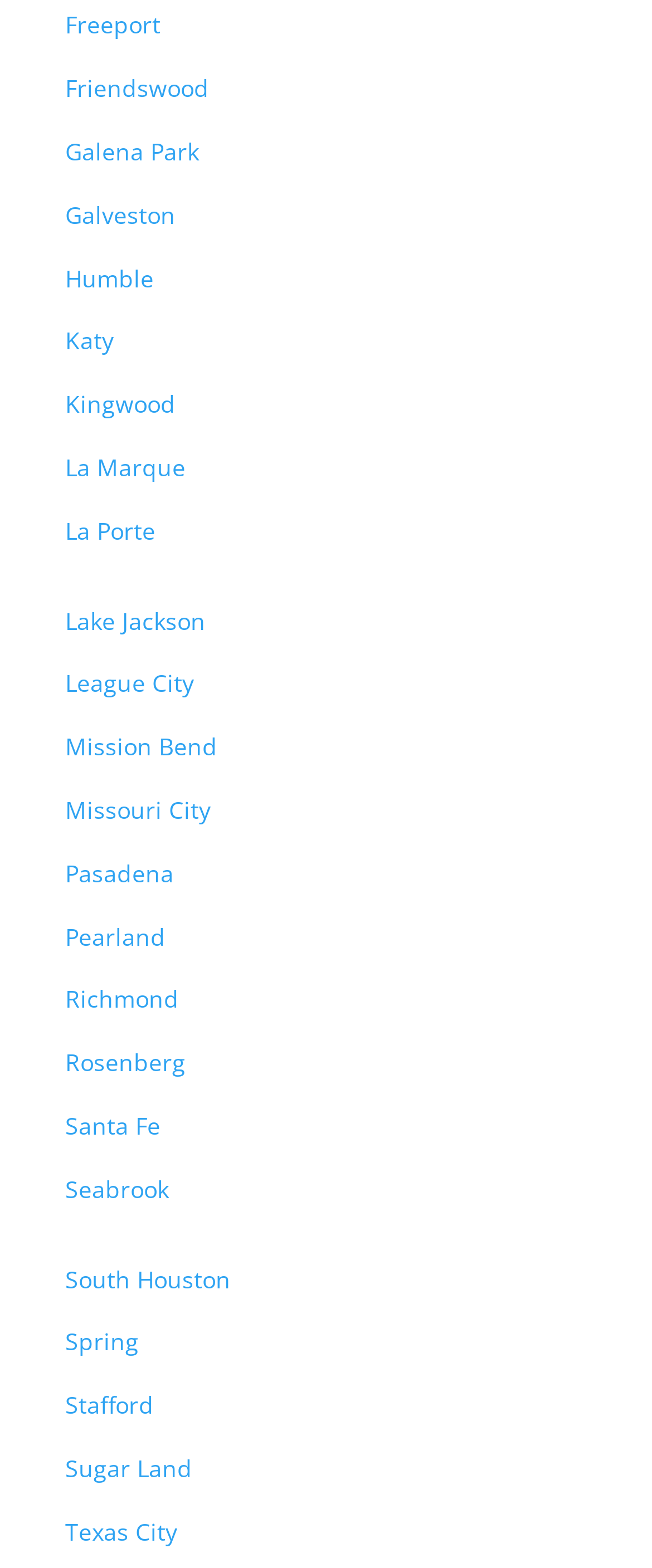Using the description "Sugar Land", predict the bounding box of the relevant HTML element.

[0.1, 0.926, 0.295, 0.946]